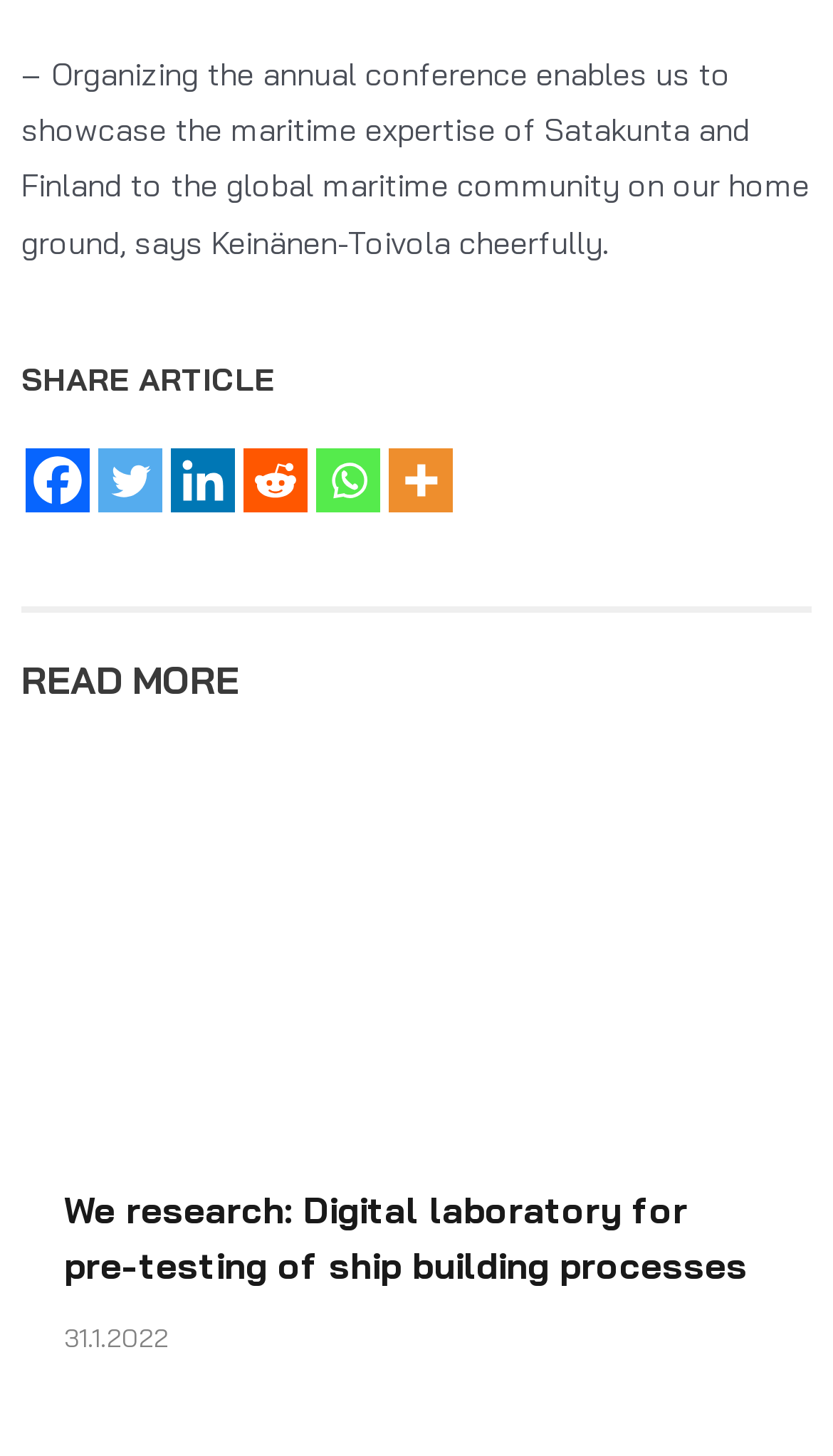Identify the bounding box coordinates of the clickable region necessary to fulfill the following instruction: "Share article on Facebook". The bounding box coordinates should be four float numbers between 0 and 1, i.e., [left, top, right, bottom].

[0.031, 0.308, 0.108, 0.352]